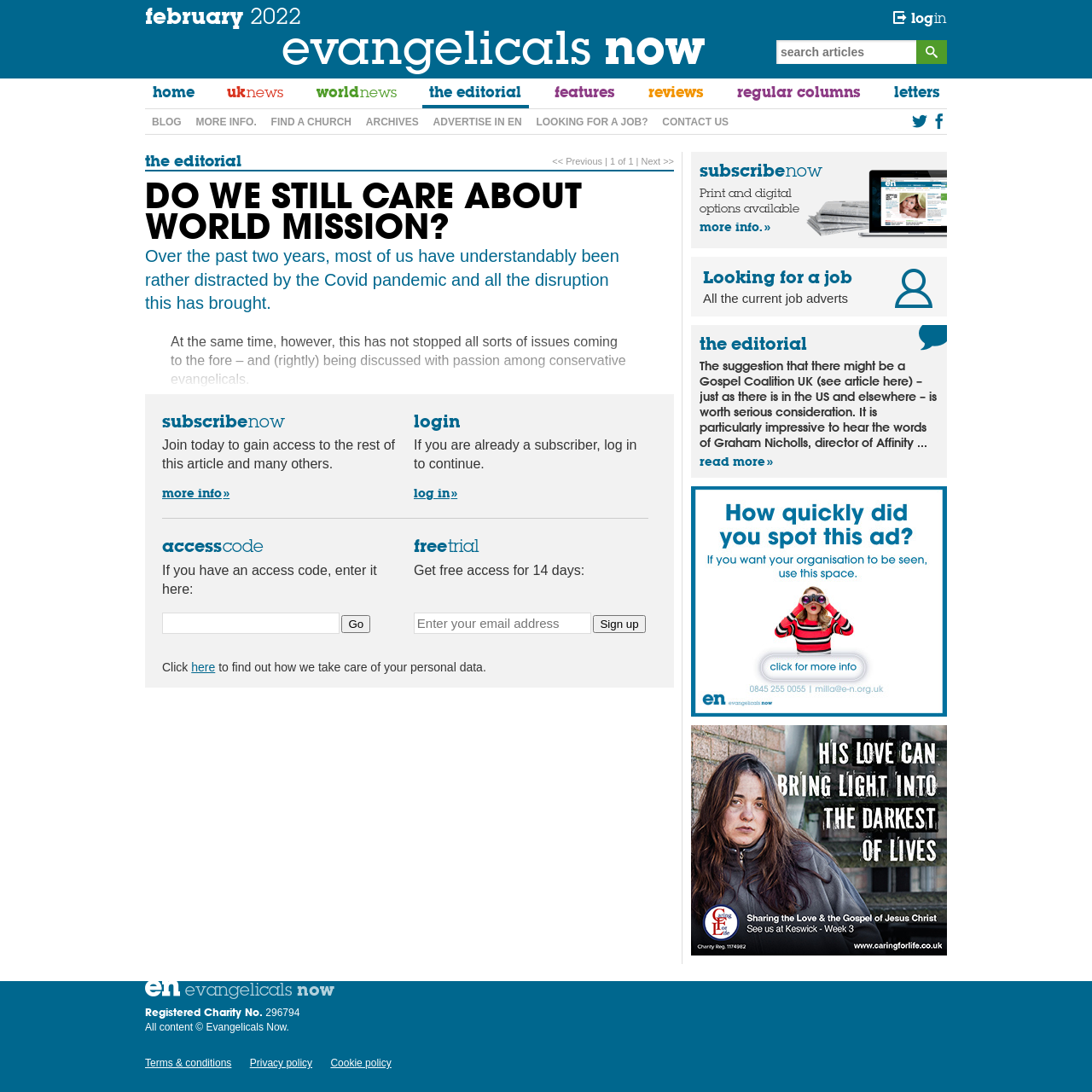Determine the bounding box coordinates of the element's region needed to click to follow the instruction: "log in". Provide these coordinates as four float numbers between 0 and 1, formatted as [left, top, right, bottom].

[0.379, 0.376, 0.594, 0.395]